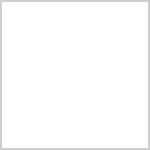Create a detailed narrative that captures the essence of the image.

This image accompanies the article titled "What’s the Best Xanthan Gum Substitute for Recipes?" It is featured in the section highlighting related posts on a website focused on health and nutrition. The post discusses xanthan gum, a common thickening agent in cooking and baking, especially in low-carb diets, and explores various alternatives for those looking to make substitutions. The overall context emphasizes nutritious eating and dietary choices, particularly in relation to low-carb and healthy meal planning.